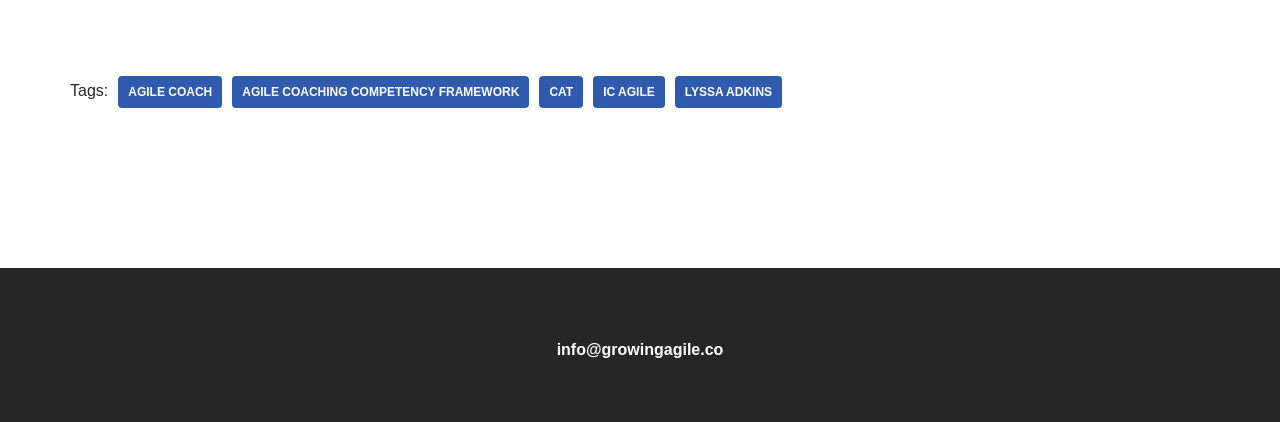Using the element description CAT, predict the bounding box coordinates for the UI element. Provide the coordinates in (top-left x, top-left y, bottom-right x, bottom-right y) format with values ranging from 0 to 1.

[0.421, 0.179, 0.456, 0.255]